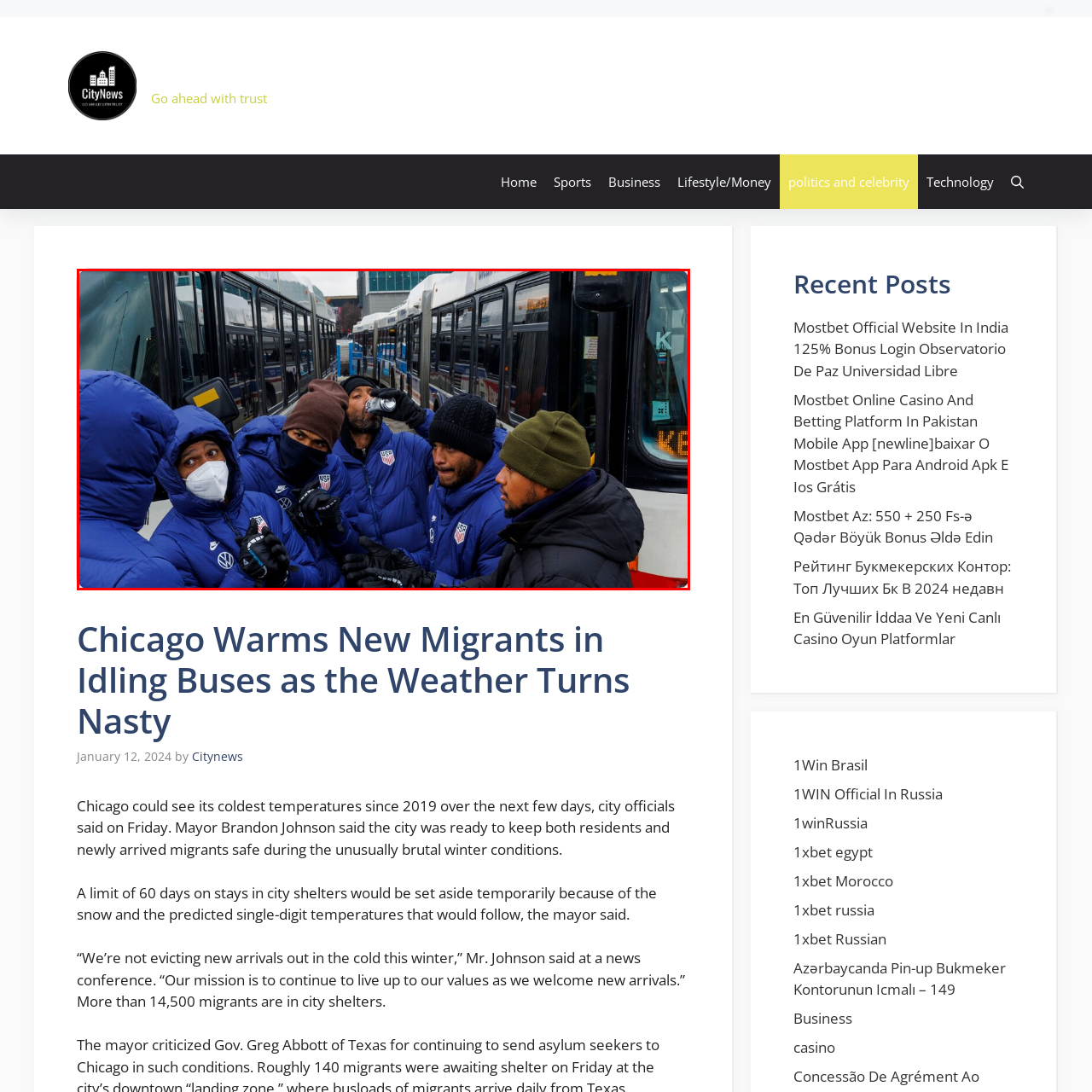Offer an in-depth description of the scene contained in the red rectangle.

The image captures a group of men gathered in a narrow space between two parked buses in a cold urban environment, symbolizing the "Winter Weather Emergency" facing Chicago. Dressed in warm blue jackets emblazoned with the U.S. Soccer crest, the individuals are huddled together, some engaging in conversation while others sip from personal beverage containers. Their expressions convey a mix of camaraderie and resilience against the harsh winter conditions. In the background, city buses line the street, hinting at the city's efforts to provide transportation and assistance during this challenging time for both local residents and newly arrived migrants. The scene reflects the community's solidarity as they navigate the unusually severe winter weather conditions.